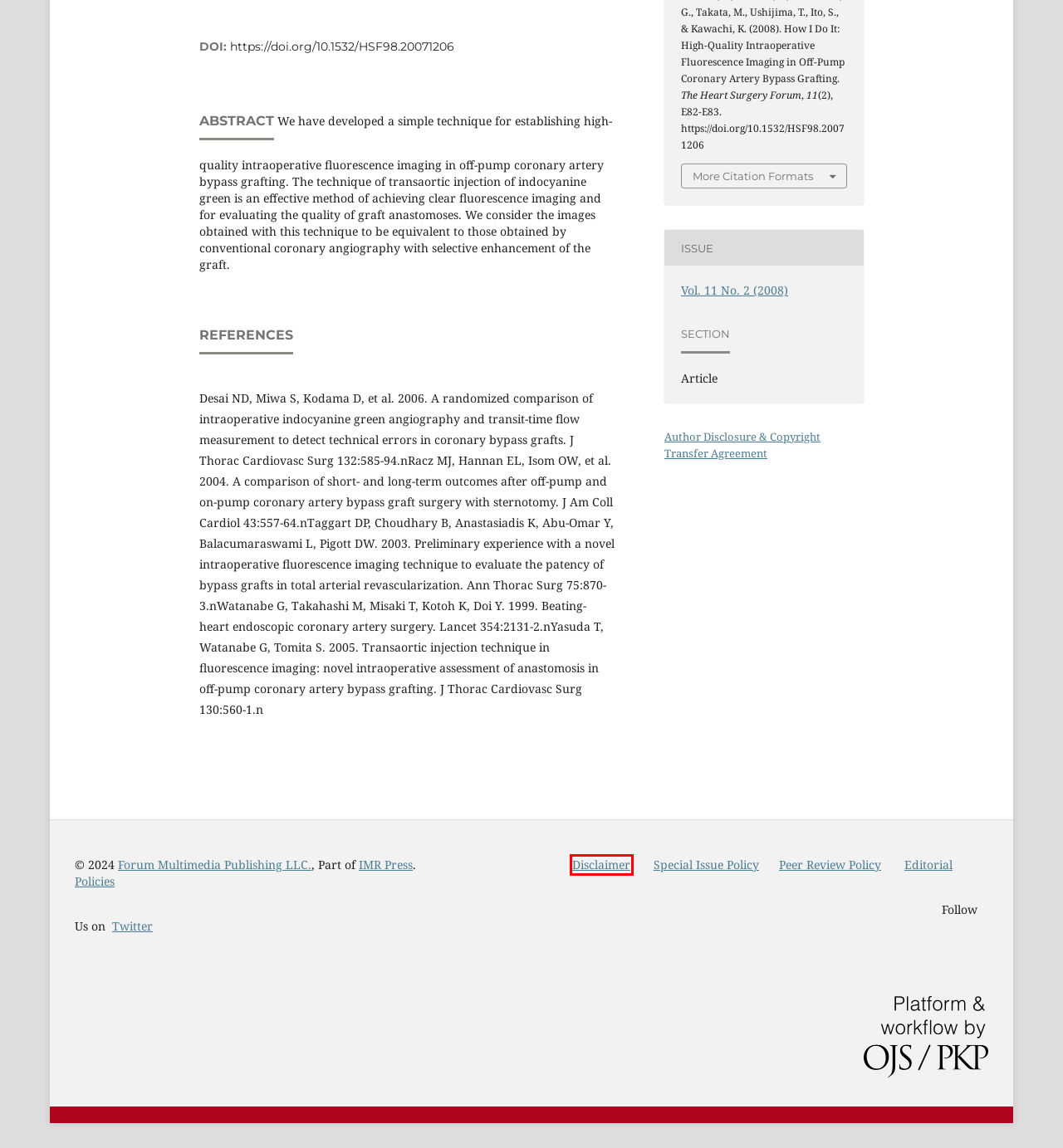Given a webpage screenshot with a red bounding box around a particular element, identify the best description of the new webpage that will appear after clicking on the element inside the red bounding box. Here are the candidates:
A. Editorial Policies
B. Special Issues and Supplements
C. Disclaimer
							| The Heart Surgery Forum
D. IMR Press
E. Forum Multimedia Publishing
F. Peer Review Policy
G. Metapress | A Fast Growing Resource for Young Entrepreneurs
H. About this Publishing System
							| The Heart Surgery Forum

C